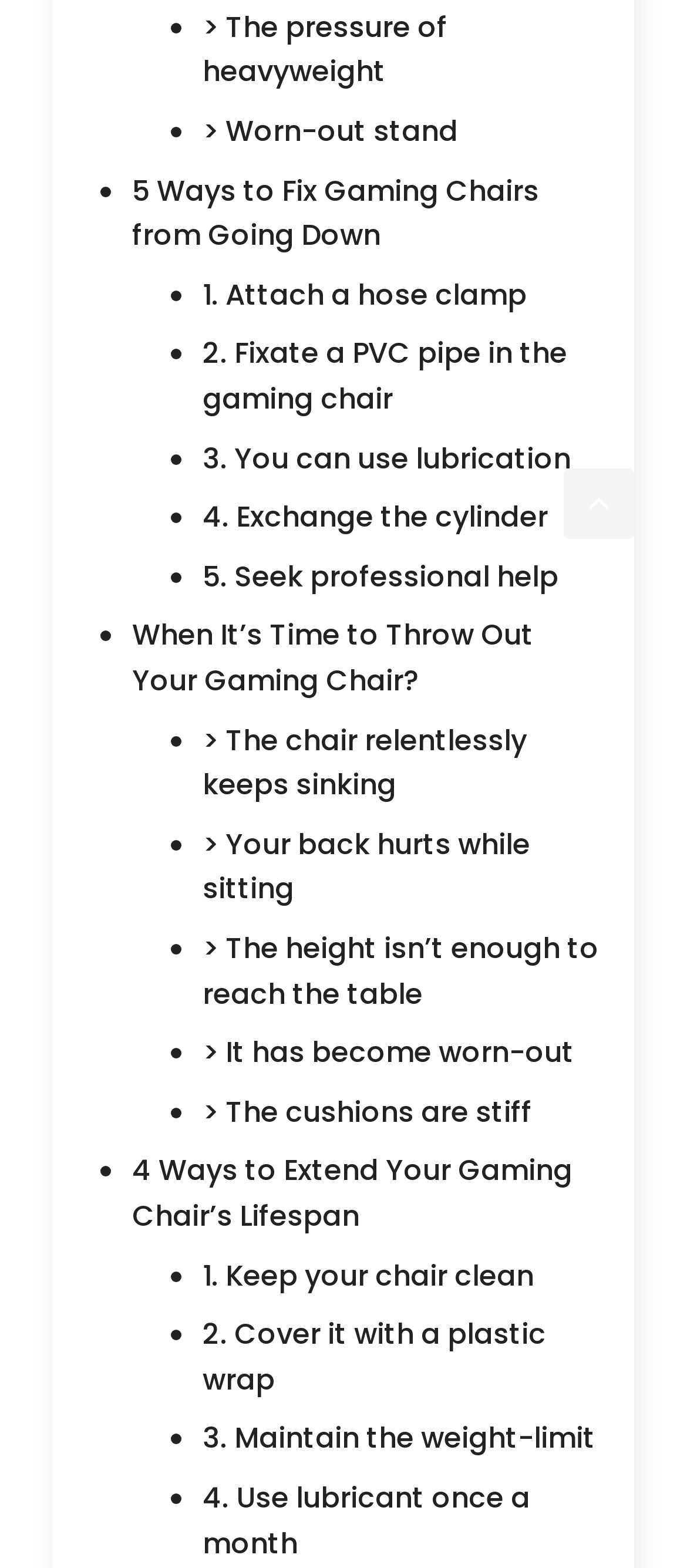What is the main topic of this webpage?
Refer to the image and provide a thorough answer to the question.

Based on the links and list markers on the webpage, it appears that the main topic is related to gaming chairs, including fixing issues with them, determining when to replace them, and extending their lifespan.